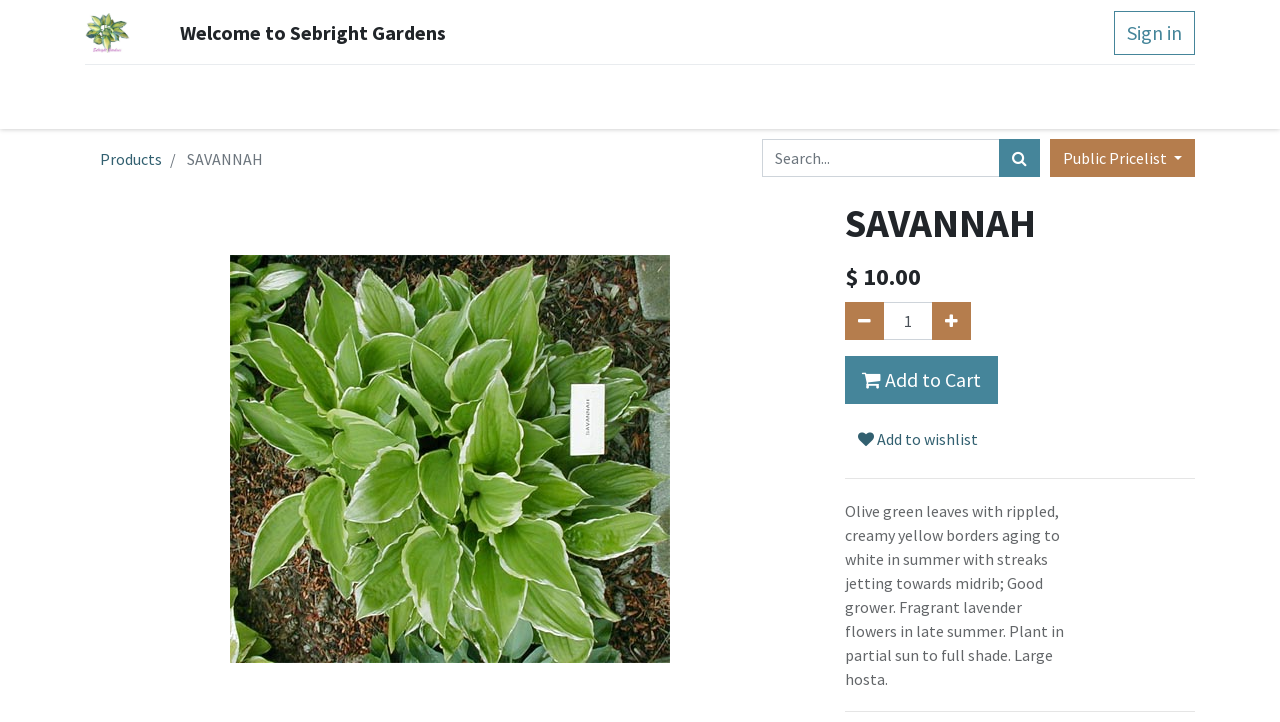Could you highlight the region that needs to be clicked to execute the instruction: "Add to wishlist"?

[0.66, 0.581, 0.774, 0.634]